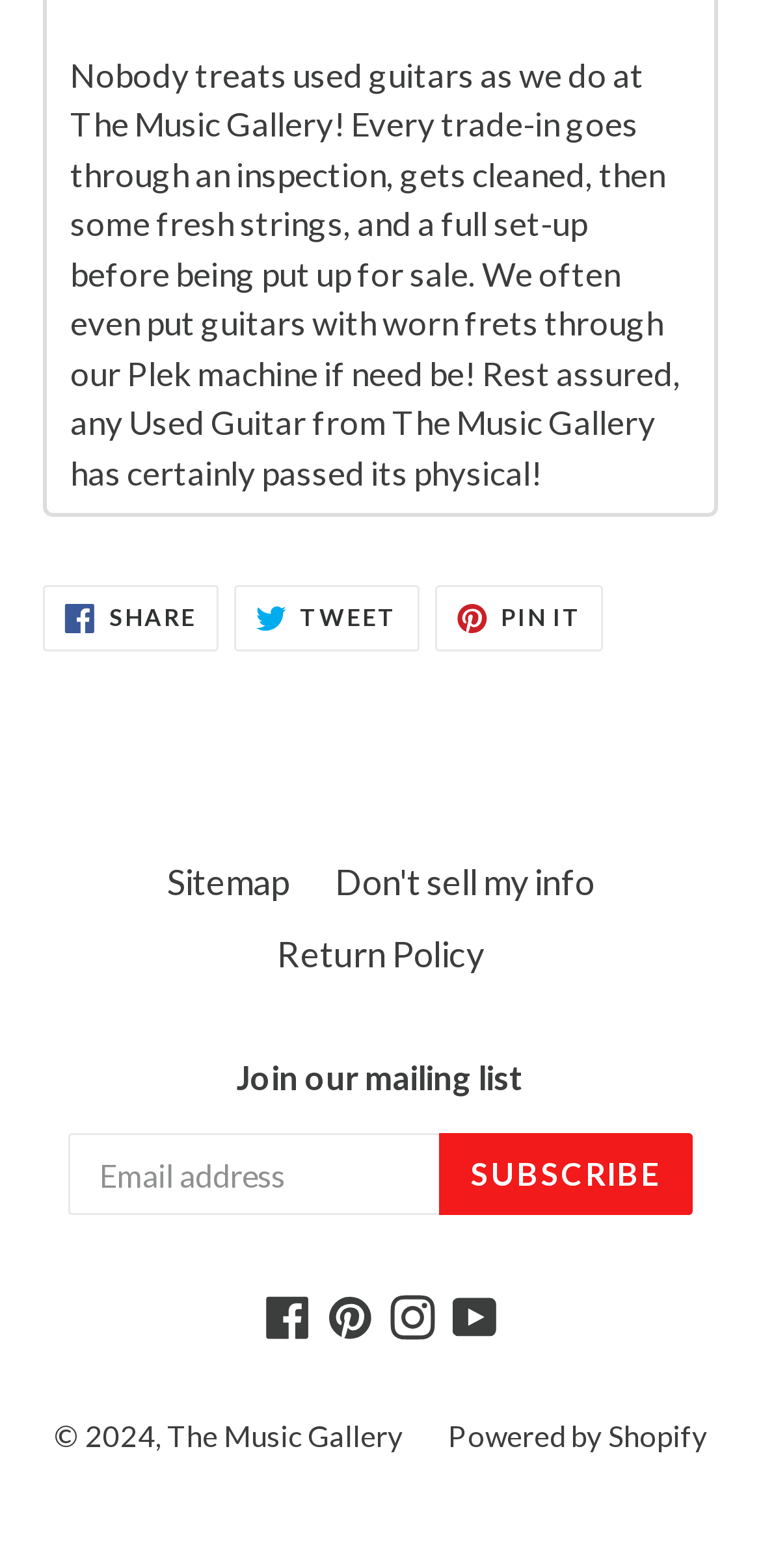How can I join the mailing list?
Answer the question with as much detail as possible.

To join the mailing list, I can fill out the form located in the middle of the page, which includes a textbox to enter my email address and a 'SUBSCRIBE' button to submit the form.